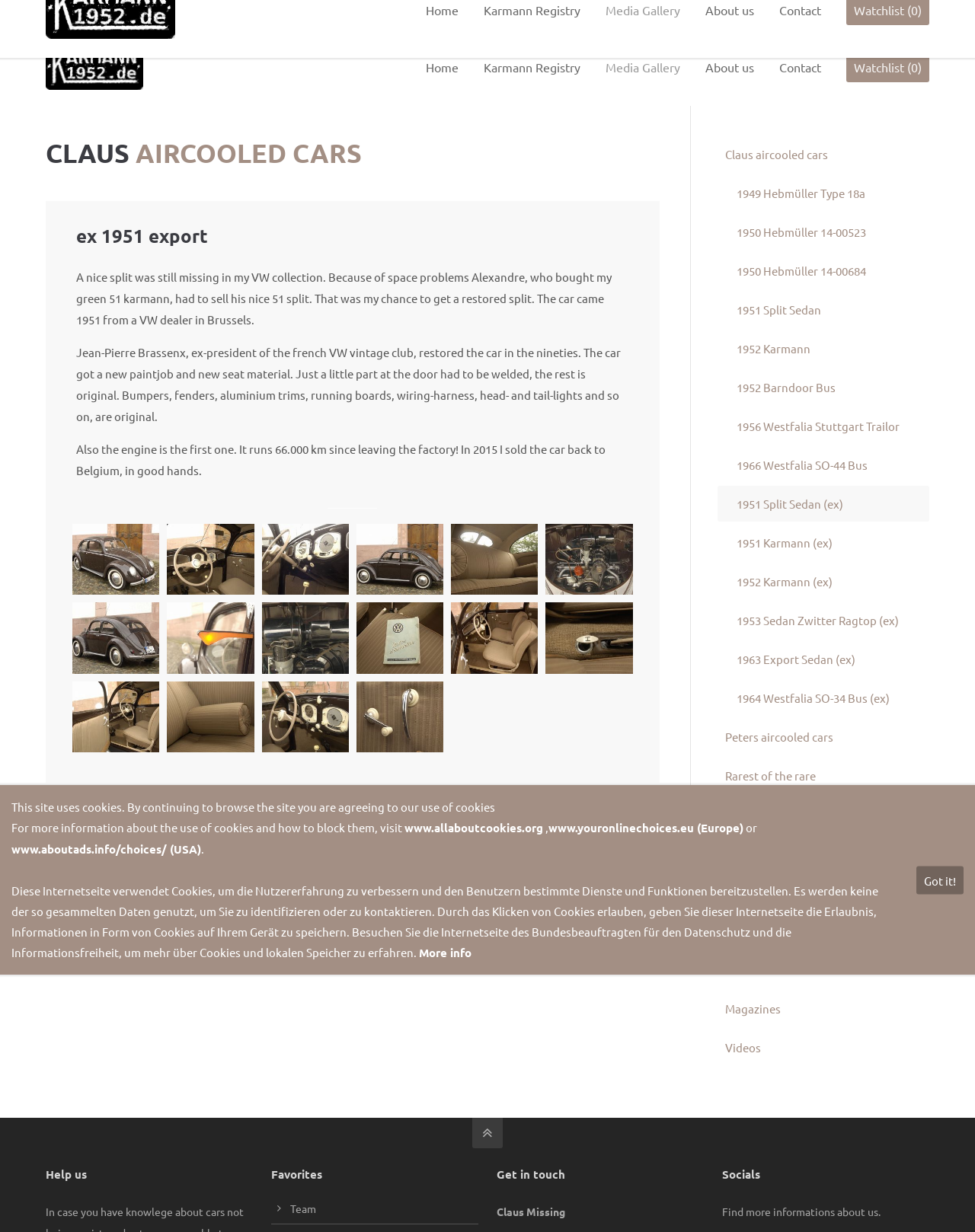Identify the bounding box coordinates of the area you need to click to perform the following instruction: "Browse the 'Media Gallery'".

[0.621, 0.023, 0.698, 0.085]